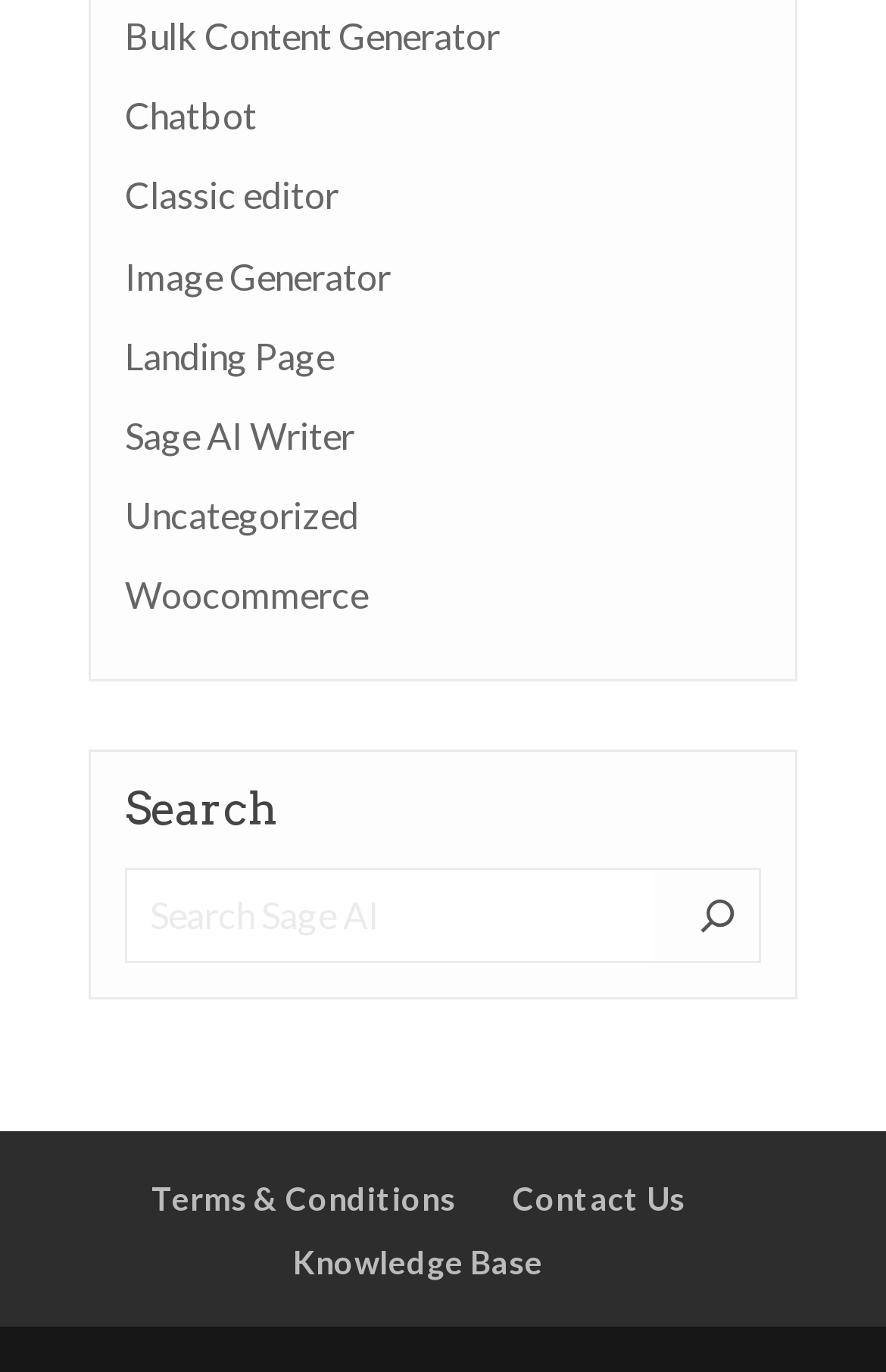Please give a one-word or short phrase response to the following question: 
What is the first link on the webpage?

Bulk Content Generator